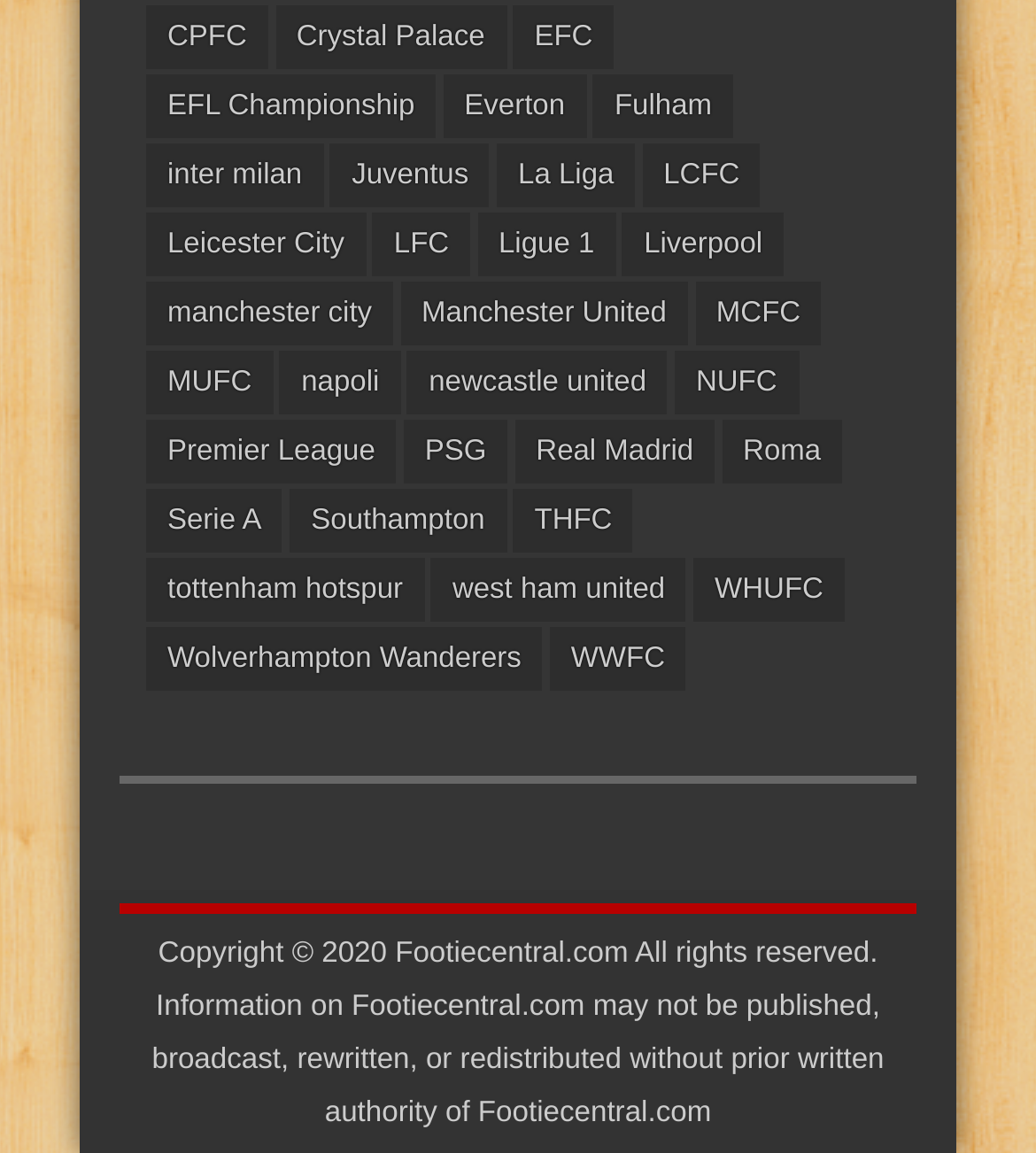Predict the bounding box for the UI component with the following description: "Barcelona".

[0.141, 0.445, 0.309, 0.5]